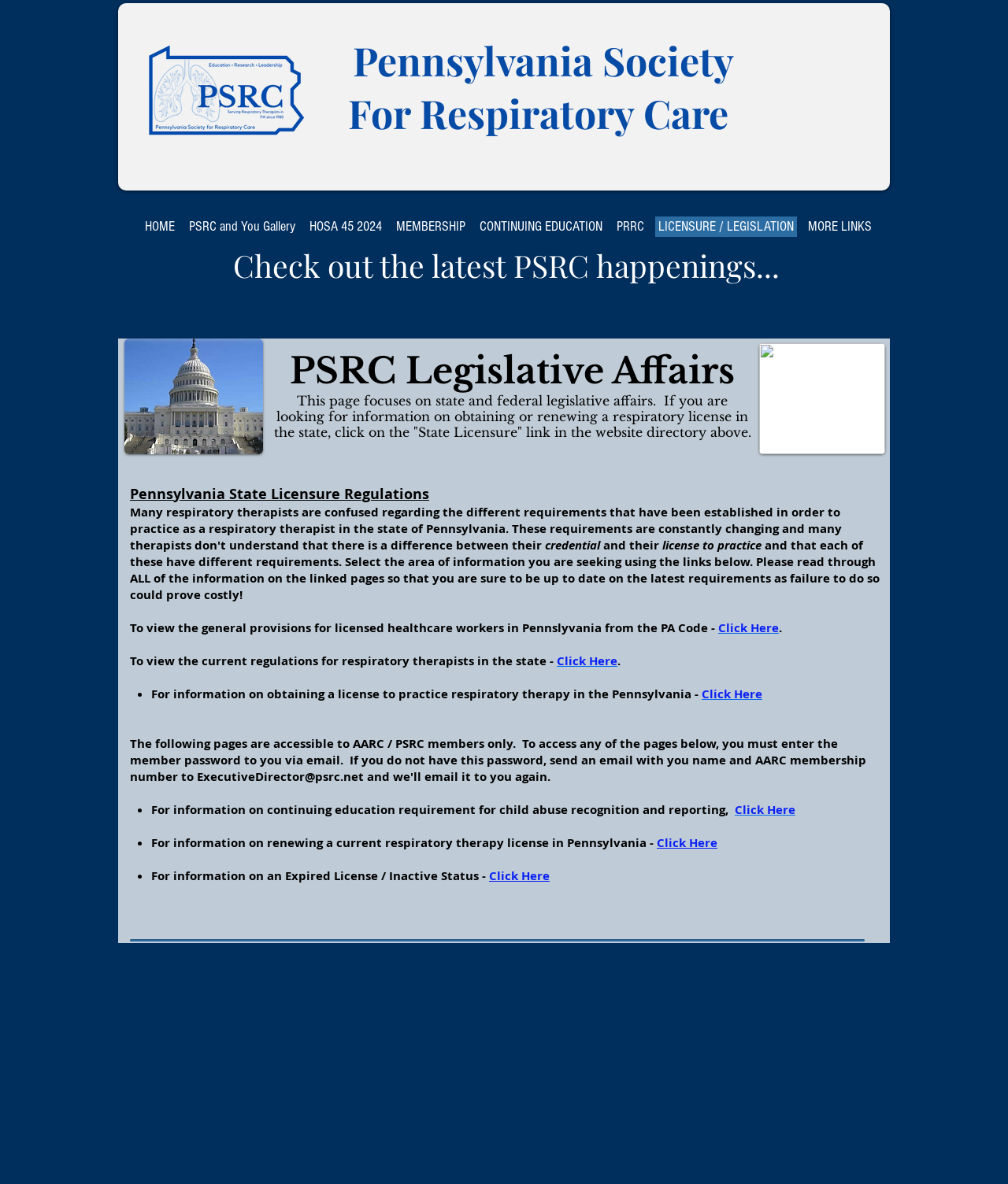What is the password requirement for accessing certain pages?
Please analyze the image and answer the question with as much detail as possible.

I found the answer by reading the text which mentions that members need to enter their member password, which is sent via email, to access certain pages, and that if they don't have the password, they need to send an email with their name and AARC membership number.